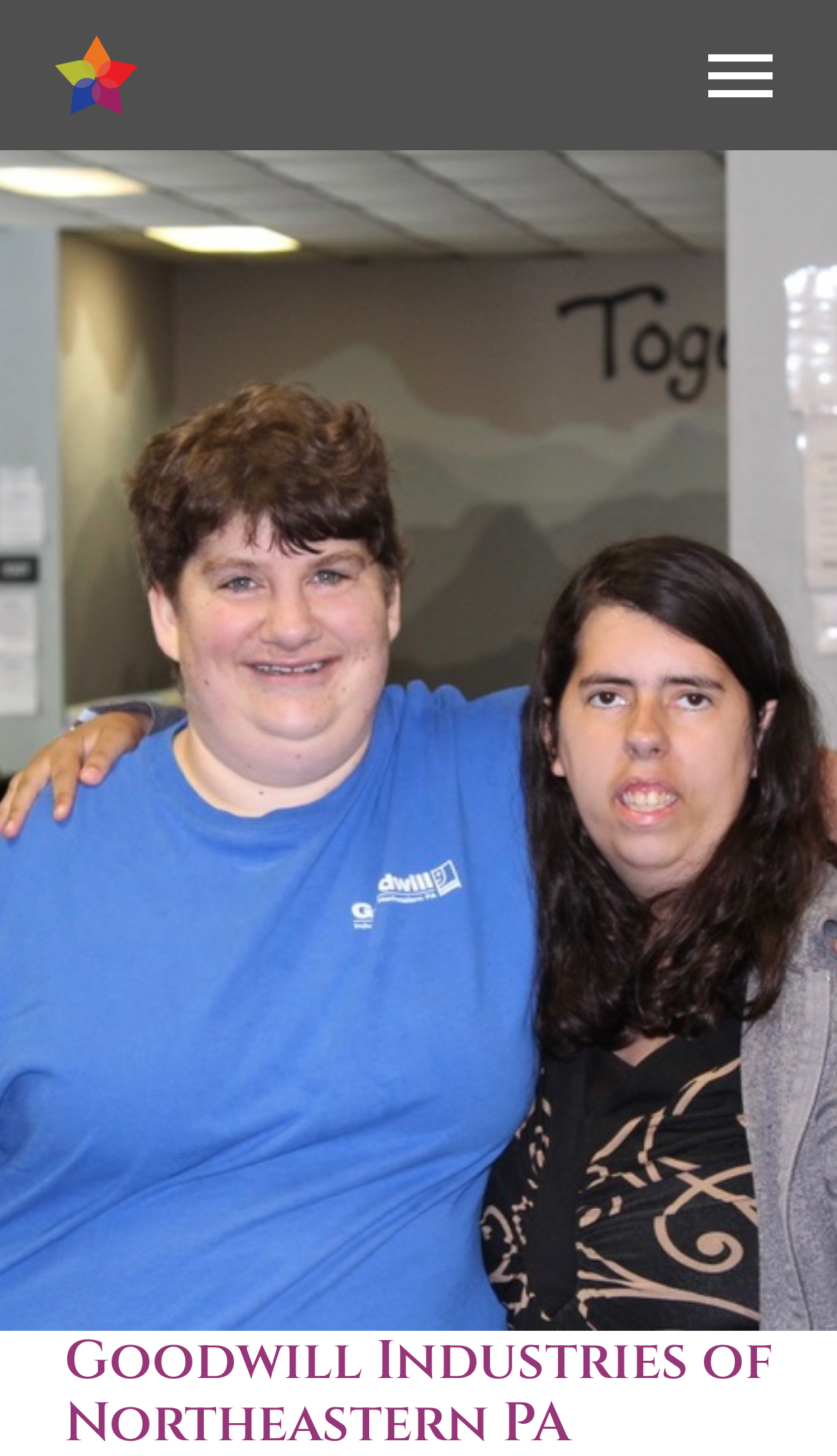Extract the bounding box coordinates for the UI element described by the text: "Letter from CEO". The coordinates should be in the form of [left, top, right, bottom] with values between 0 and 1.

[0.0, 0.335, 1.0, 0.445]